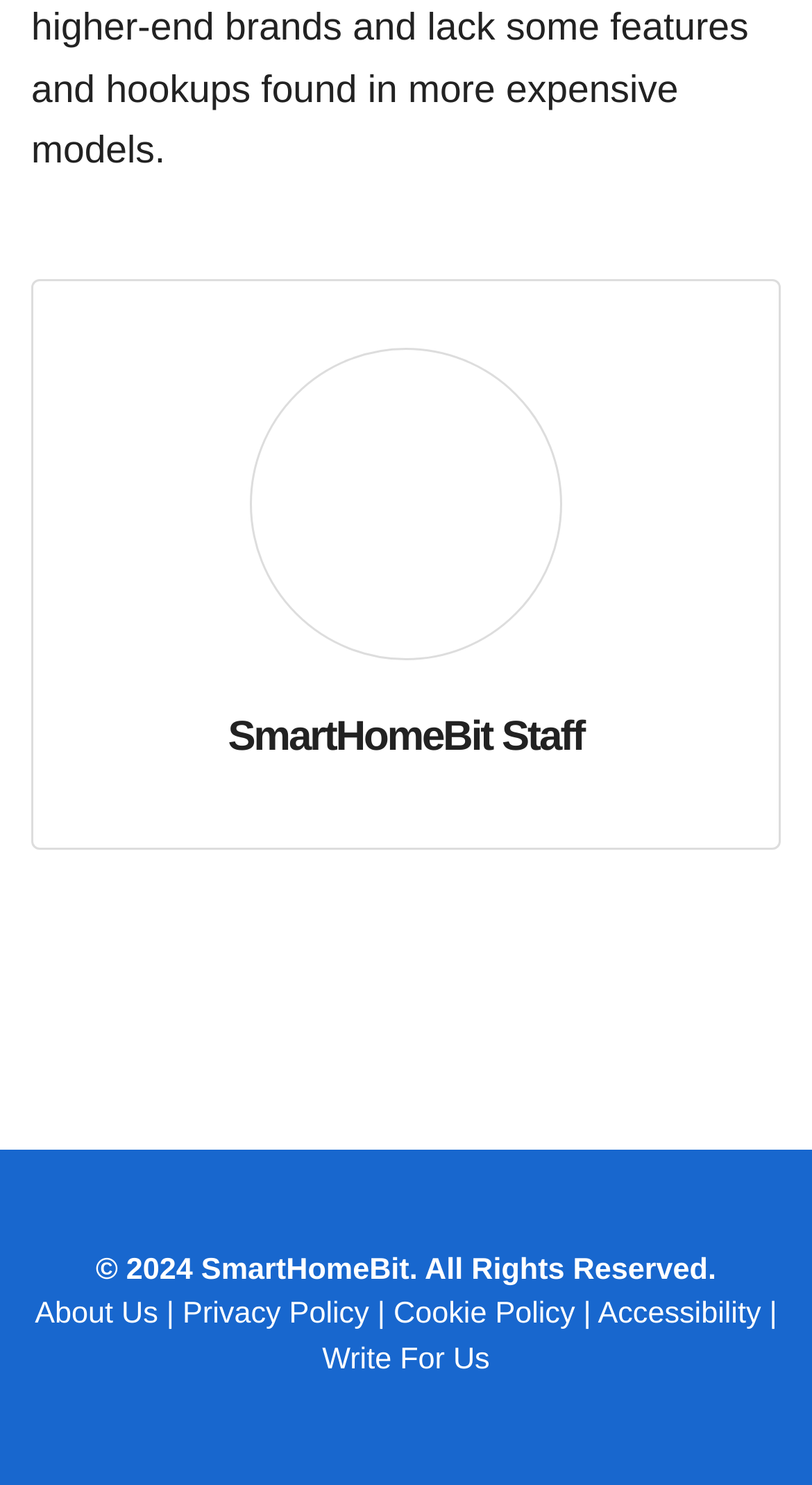What is the name of the staff? Observe the screenshot and provide a one-word or short phrase answer.

SmartHomeBit Staff